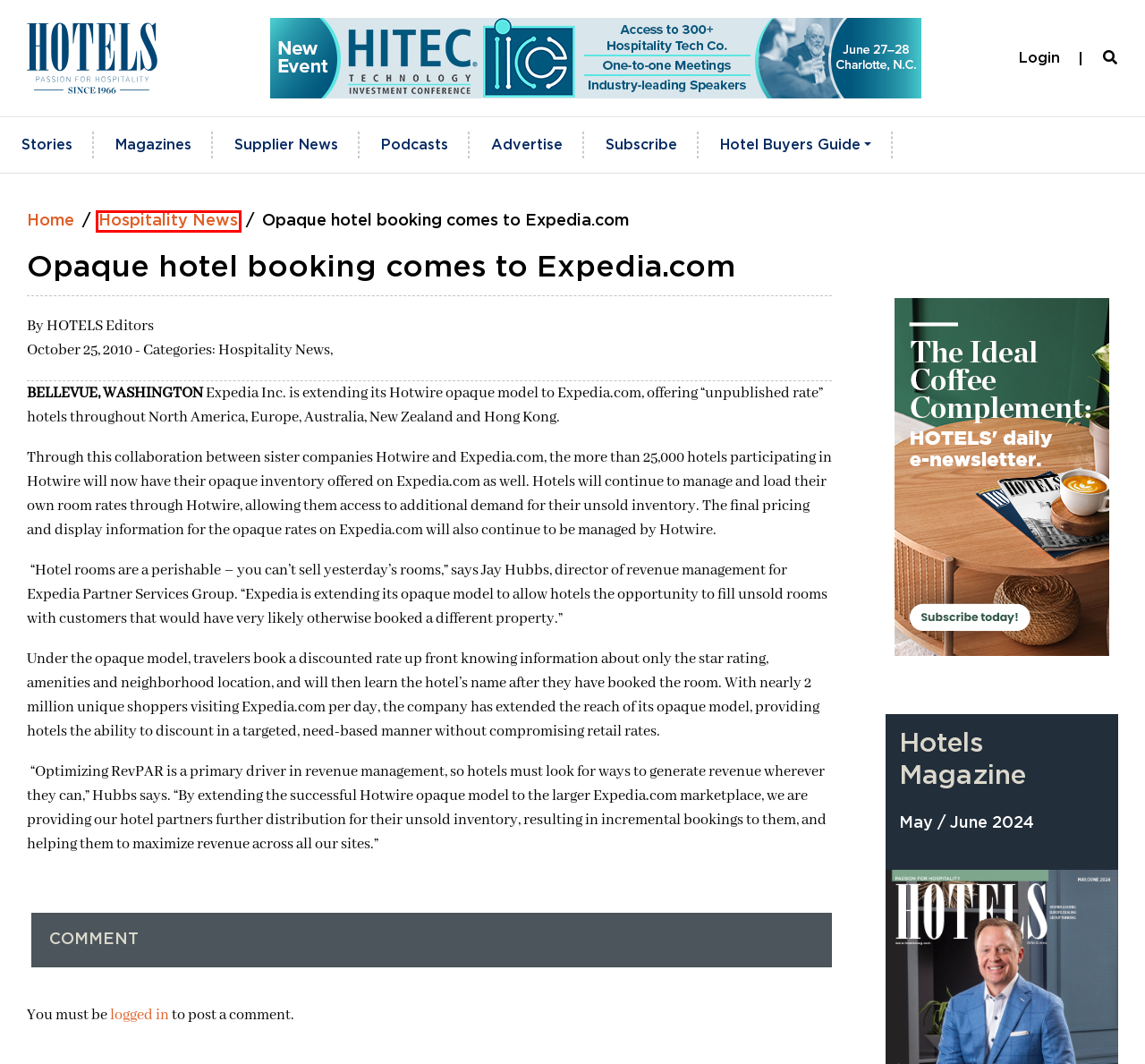Check out the screenshot of a webpage with a red rectangle bounding box. Select the best fitting webpage description that aligns with the new webpage after clicking the element inside the bounding box. Here are the candidates:
A. Magazine - HOTELSMag.com HOTELS Magazine - Passion For Hospitality Since 1966
B. HOTELSMag.com - Passion for hospitality since 1966 - HOTELS Magazine
C. About Us - HOTELS Magazine
D. Podcasts Archive - HOTELSMag.com
E. Contact Us - HOTELSMag.com
F. Subscribe - HOTELSMag.com
G. Stories - HOTELSMag.com
H. Hospitality News Archives - HOTELSMag.com

H